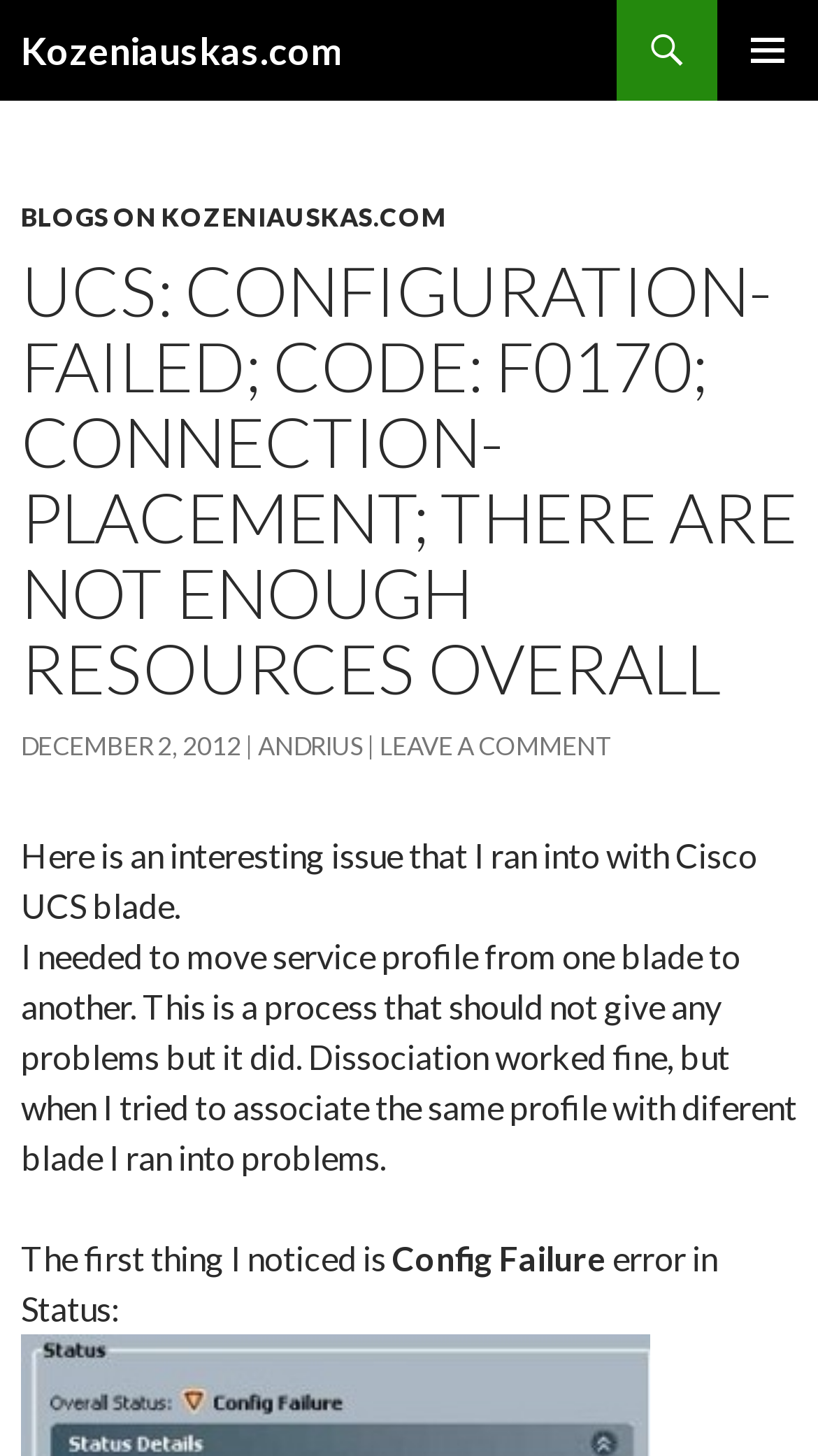Please give a one-word or short phrase response to the following question: 
What is the error message in the status?

Config Failure